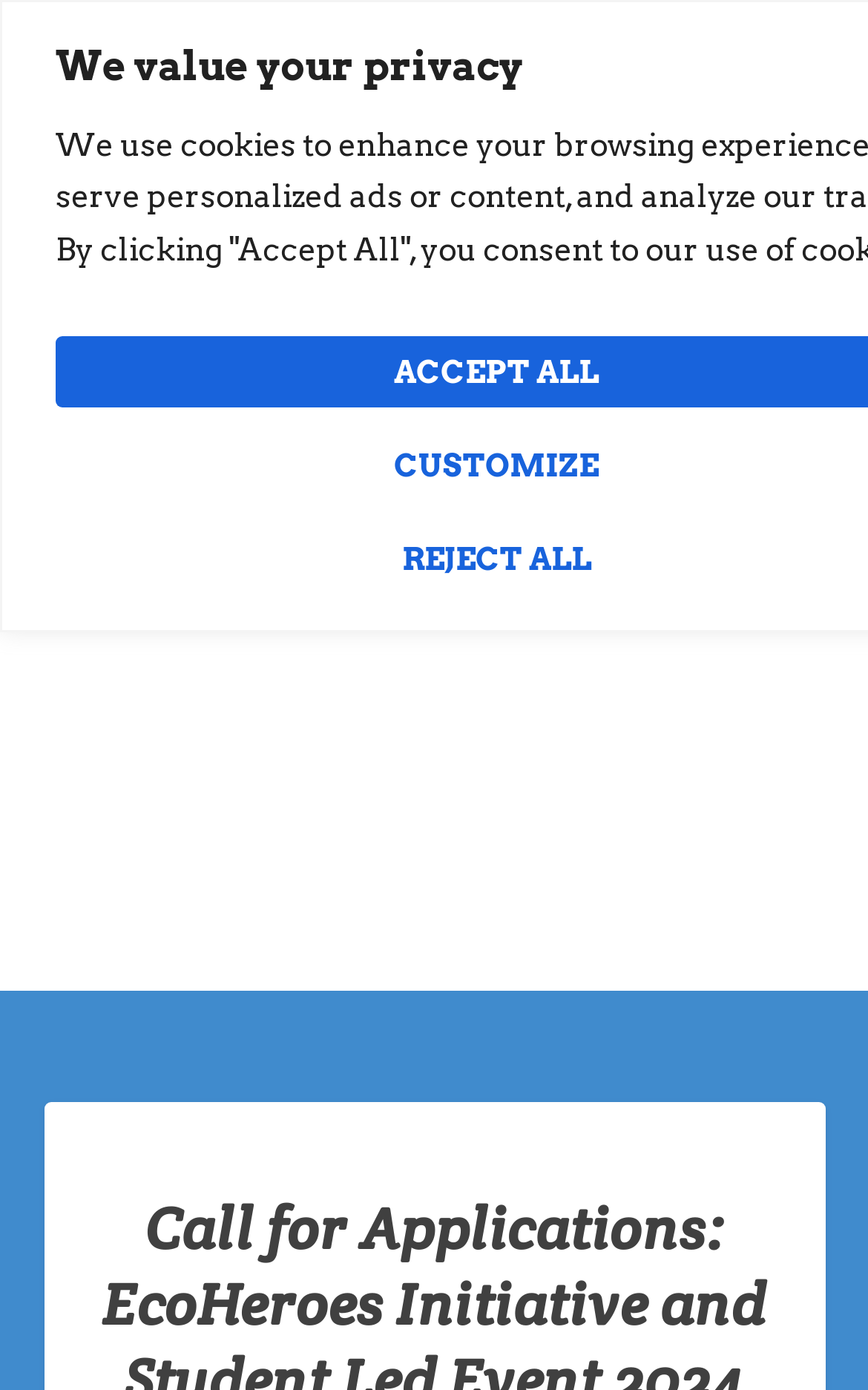Answer the question below in one word or phrase:
What is the organization behind the opportunities?

Opportunities for Youth